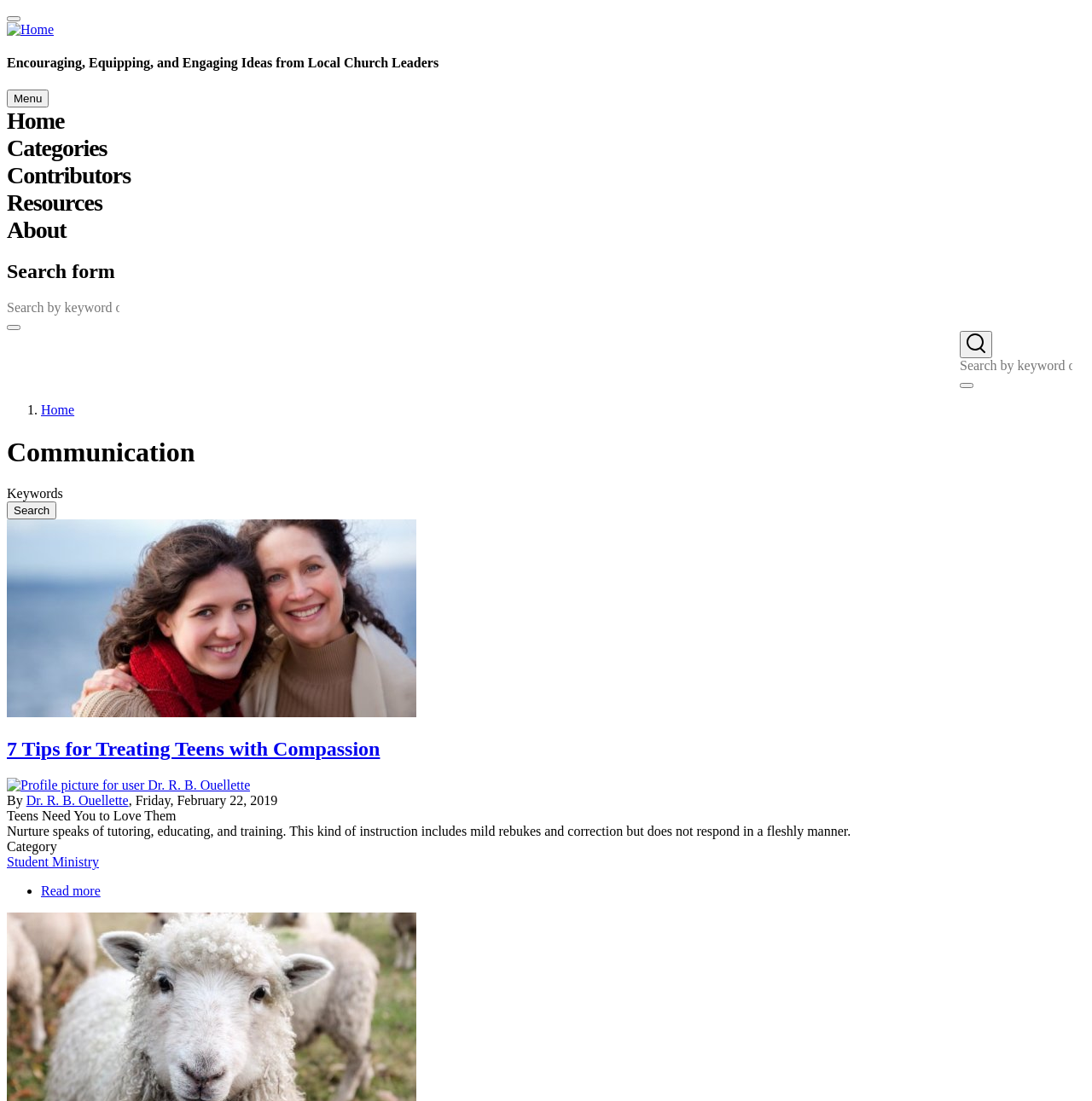Answer the question below with a single word or a brief phrase: 
What is the category of the article?

Student Ministry